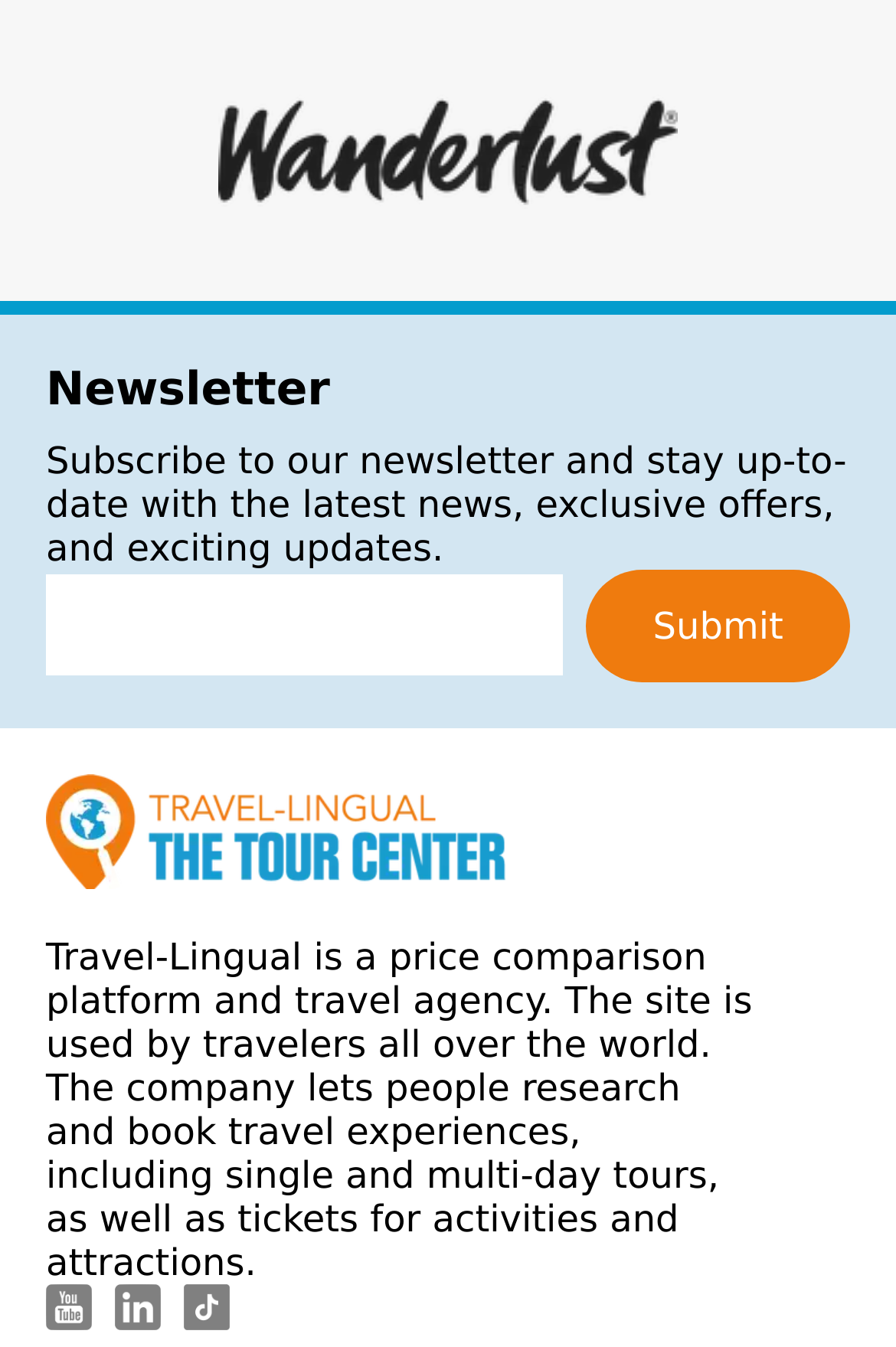Based on the image, provide a detailed and complete answer to the question: 
How many social media links are available?

The number of social media links can be determined by counting the link elements at the bottom of the webpage, each with an accompanying image element. There are three such pairs, indicating three social media links.